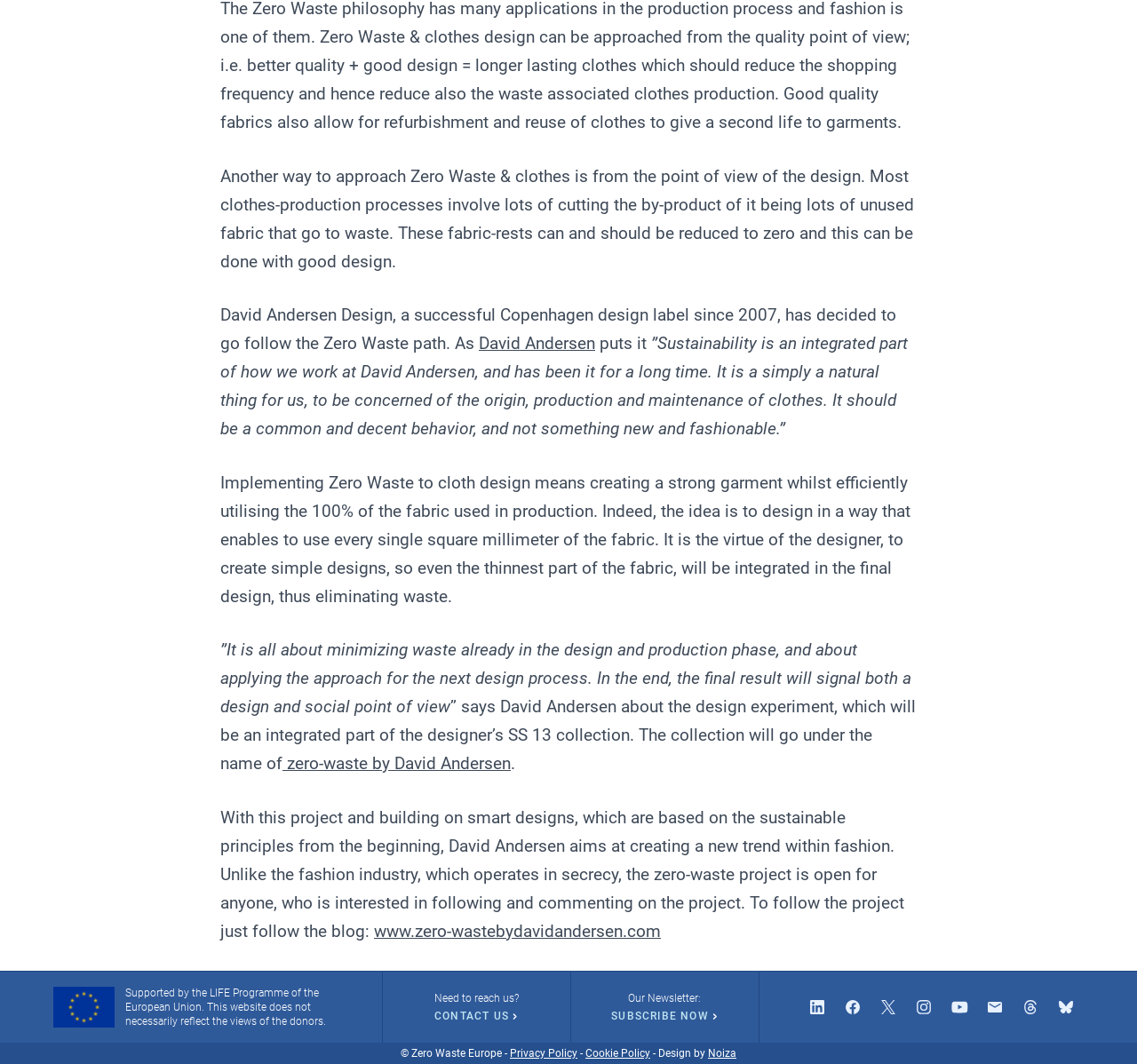Answer the question briefly using a single word or phrase: 
What is the goal of the zero-waste project?

Minimizing waste